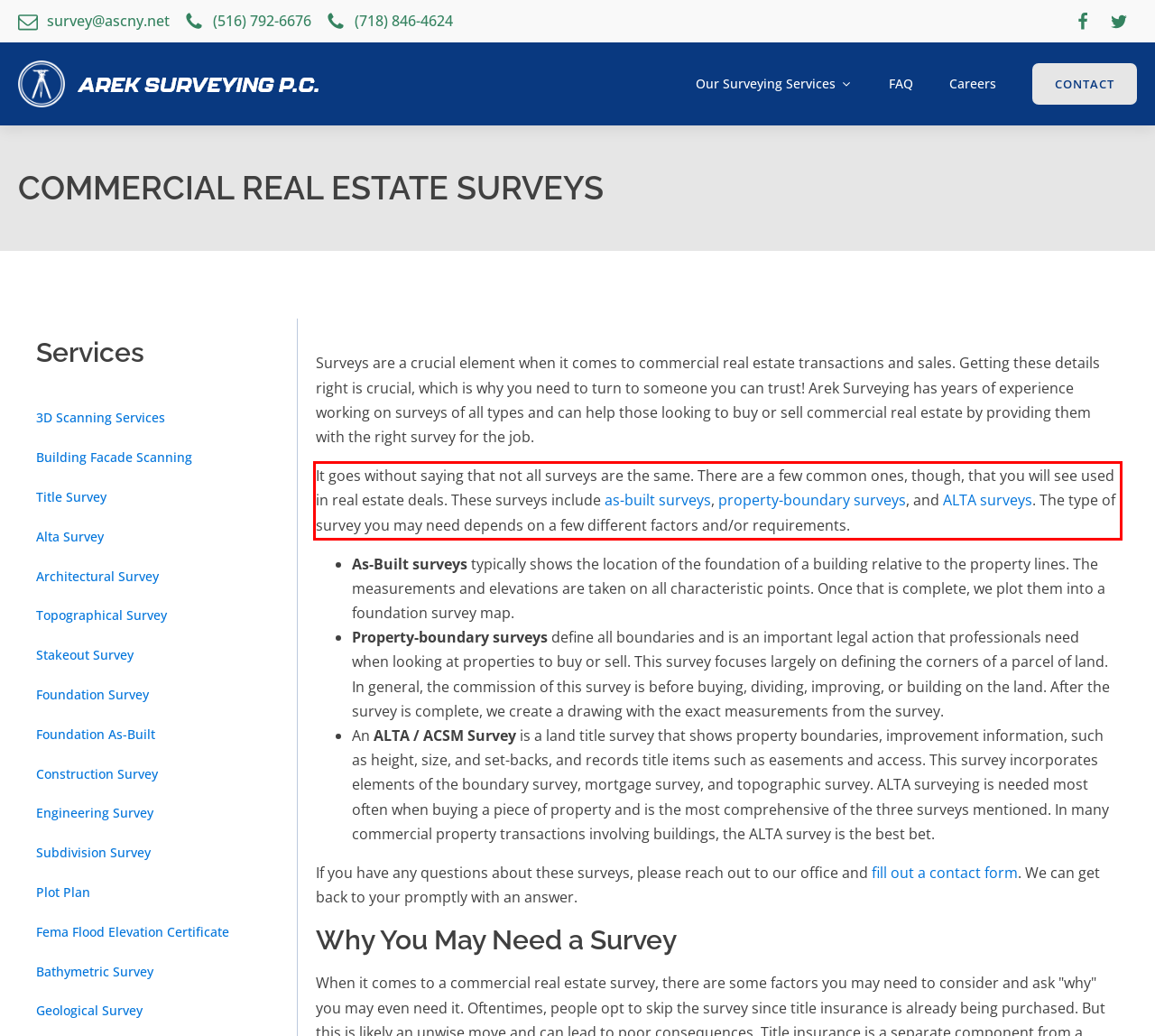Within the screenshot of the webpage, there is a red rectangle. Please recognize and generate the text content inside this red bounding box.

It goes without saying that not all surveys are the same. There are a few common ones, though, that you will see used in real estate deals. These surveys include as-built surveys, property-boundary surveys, and ALTA surveys. The type of survey you may need depends on a few different factors and/or requirements.